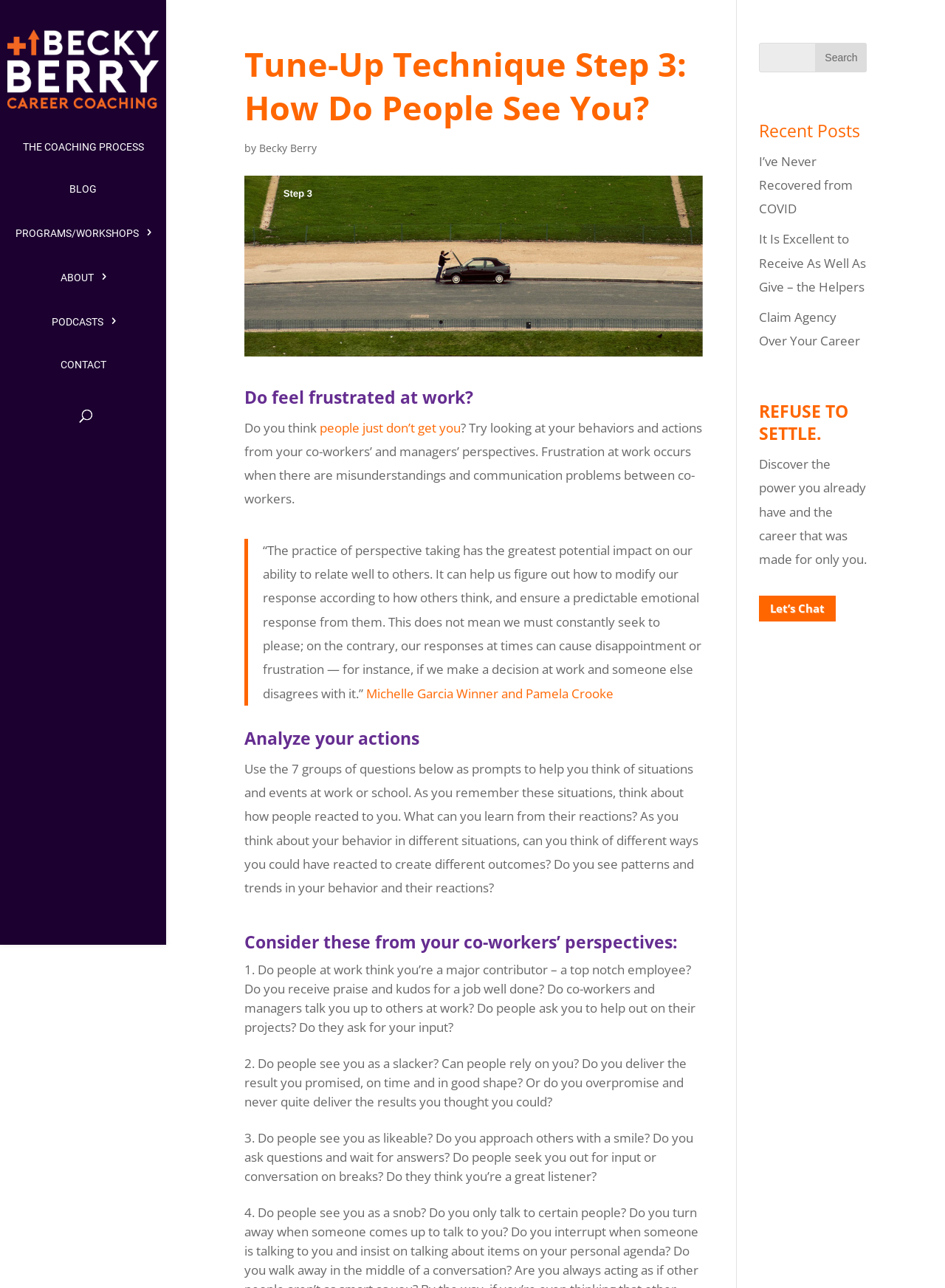Please determine the bounding box coordinates of the element to click in order to execute the following instruction: "Read the blog". The coordinates should be four float numbers between 0 and 1, specified as [left, top, right, bottom].

[0.008, 0.141, 0.199, 0.163]